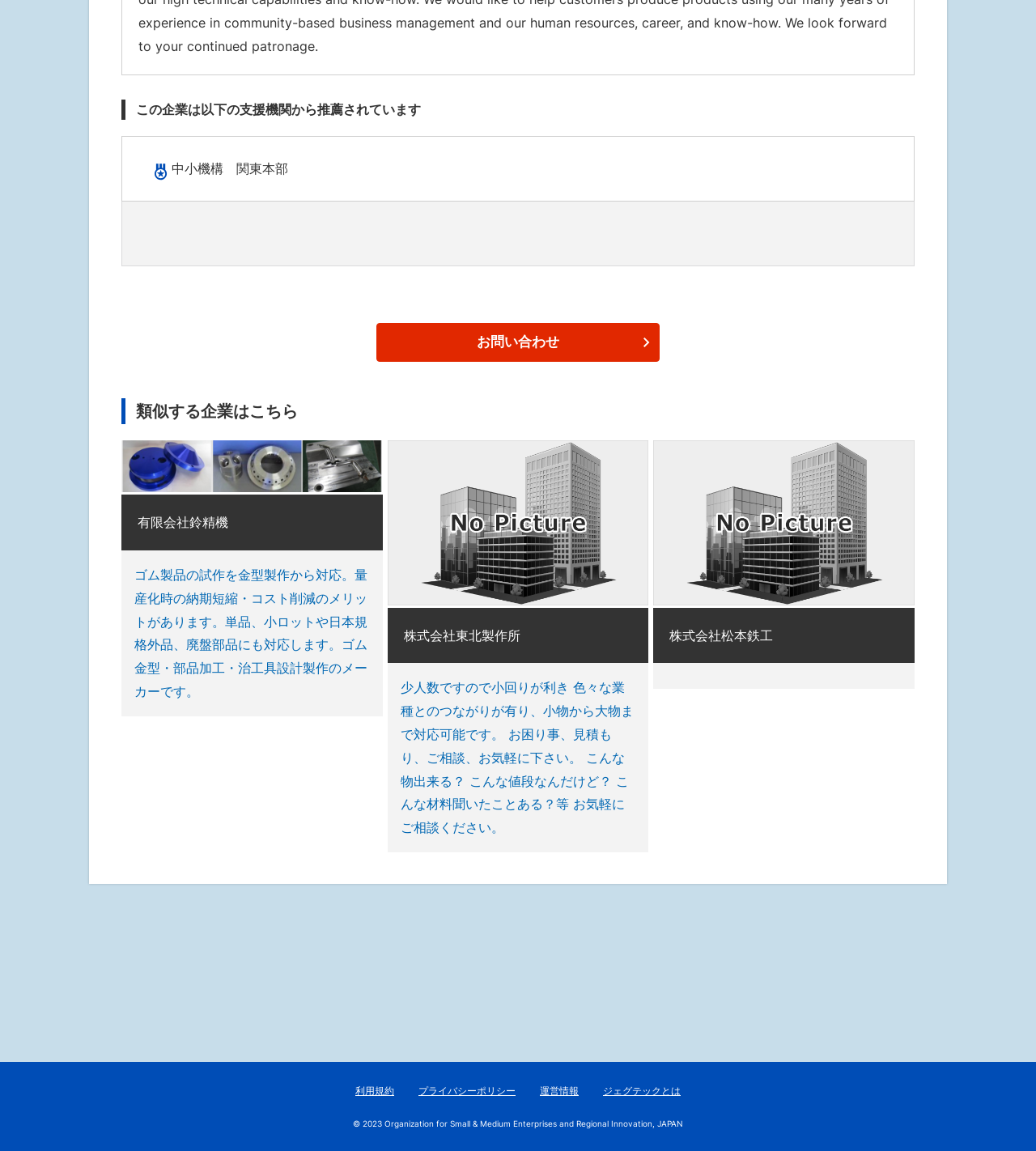Please find the bounding box coordinates of the element that must be clicked to perform the given instruction: "Go to the home page". The coordinates should be four float numbers from 0 to 1, i.e., [left, top, right, bottom].

None